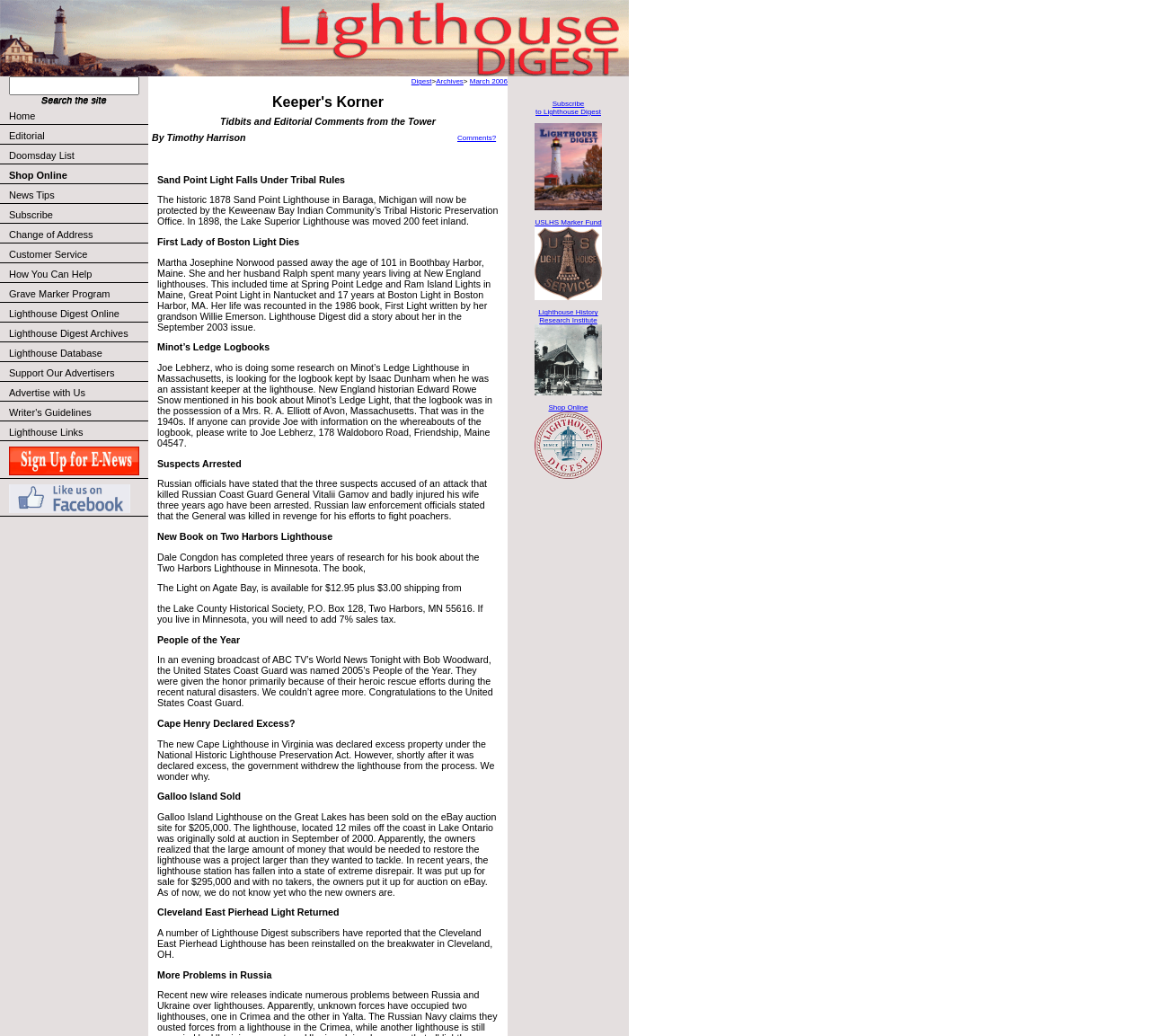Identify the bounding box coordinates of the section that should be clicked to achieve the task described: "Learn about 'Creating Secure Passwords'".

None